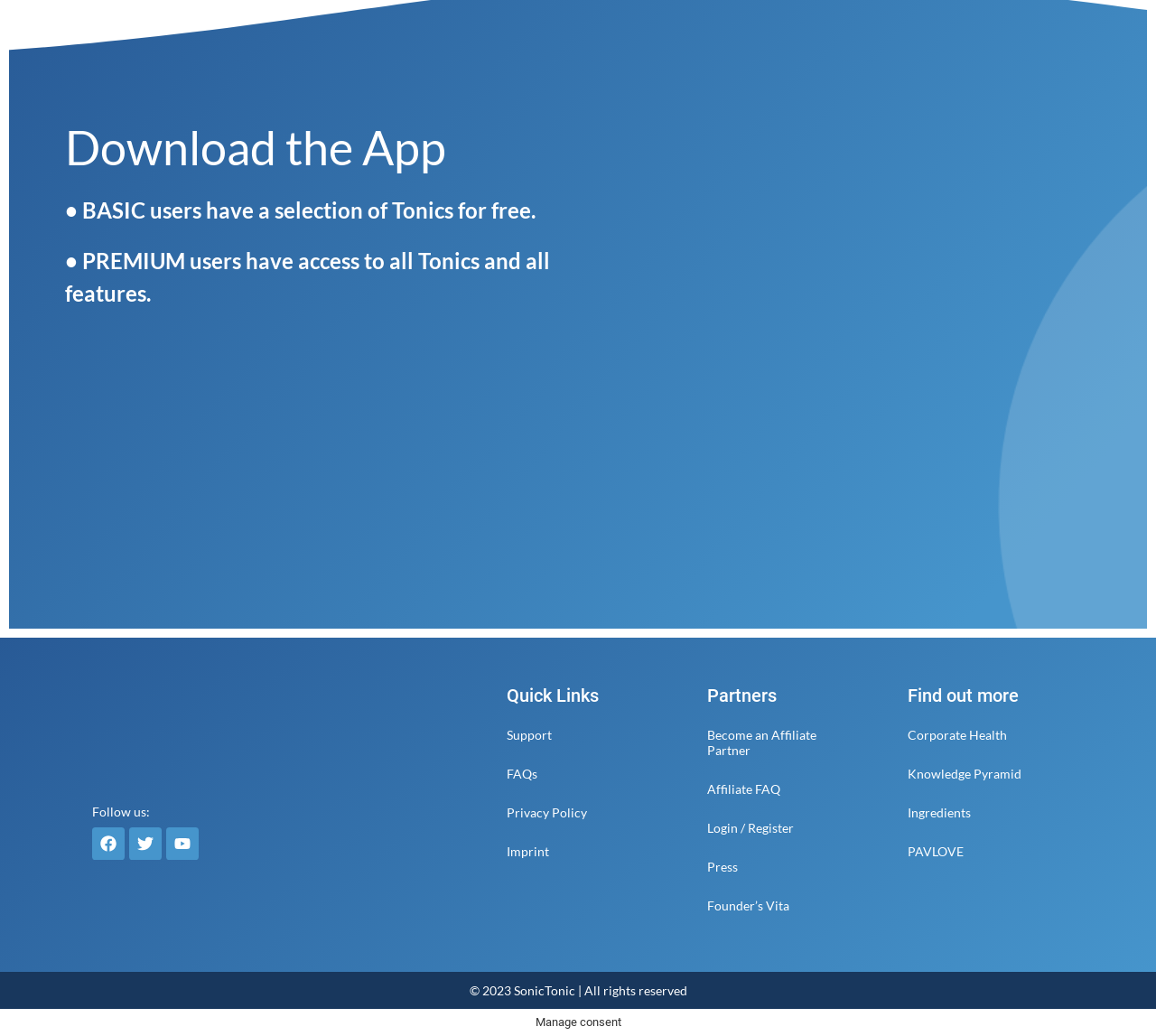Please specify the bounding box coordinates of the clickable region necessary for completing the following instruction: "Learn about corporate health". The coordinates must consist of four float numbers between 0 and 1, i.e., [left, top, right, bottom].

[0.785, 0.691, 0.908, 0.728]